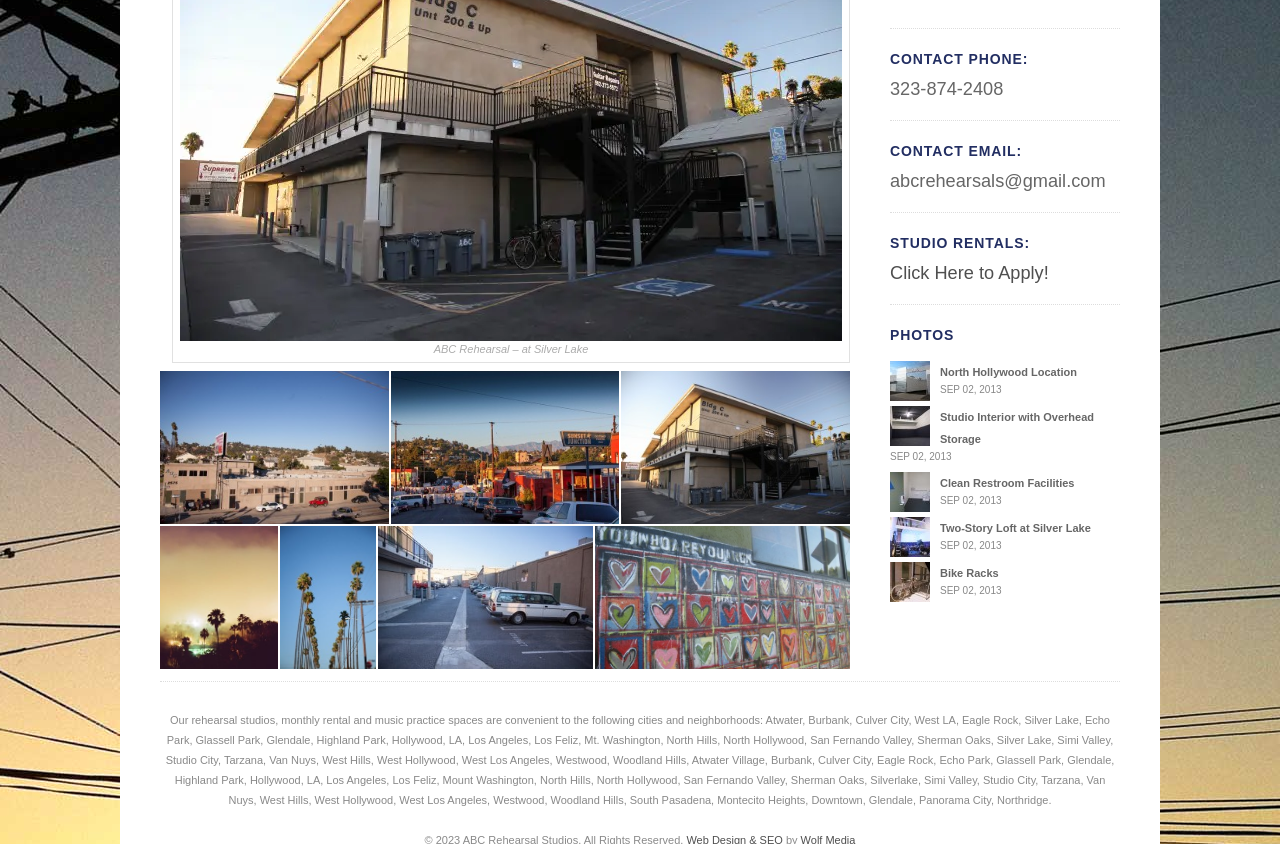Determine the bounding box coordinates for the UI element with the following description: "Bike Racks Sep 02, 2013". The coordinates should be four float numbers between 0 and 1, represented as [left, top, right, bottom].

[0.695, 0.666, 0.875, 0.712]